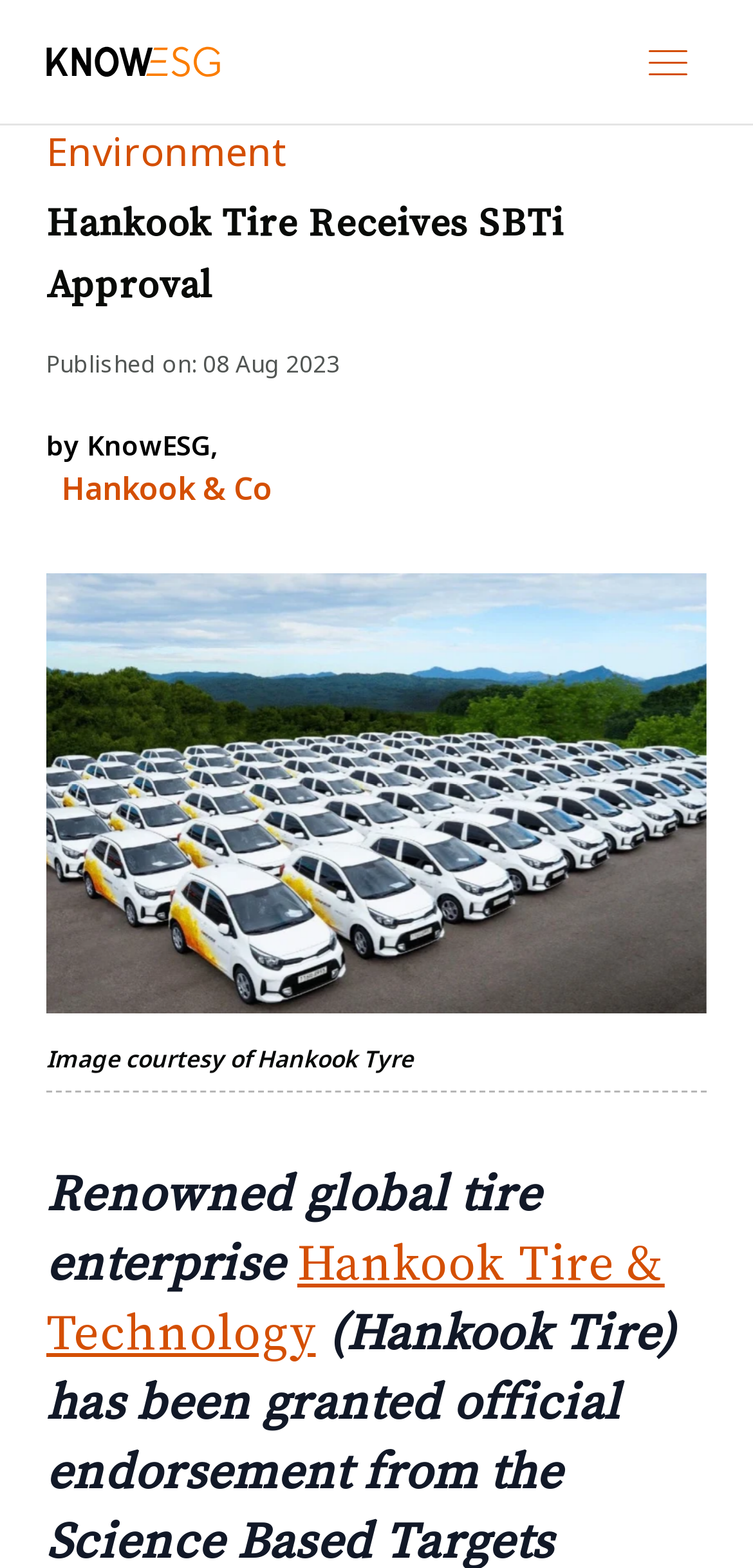Predict the bounding box for the UI component with the following description: "Environment".

[0.062, 0.08, 0.382, 0.113]